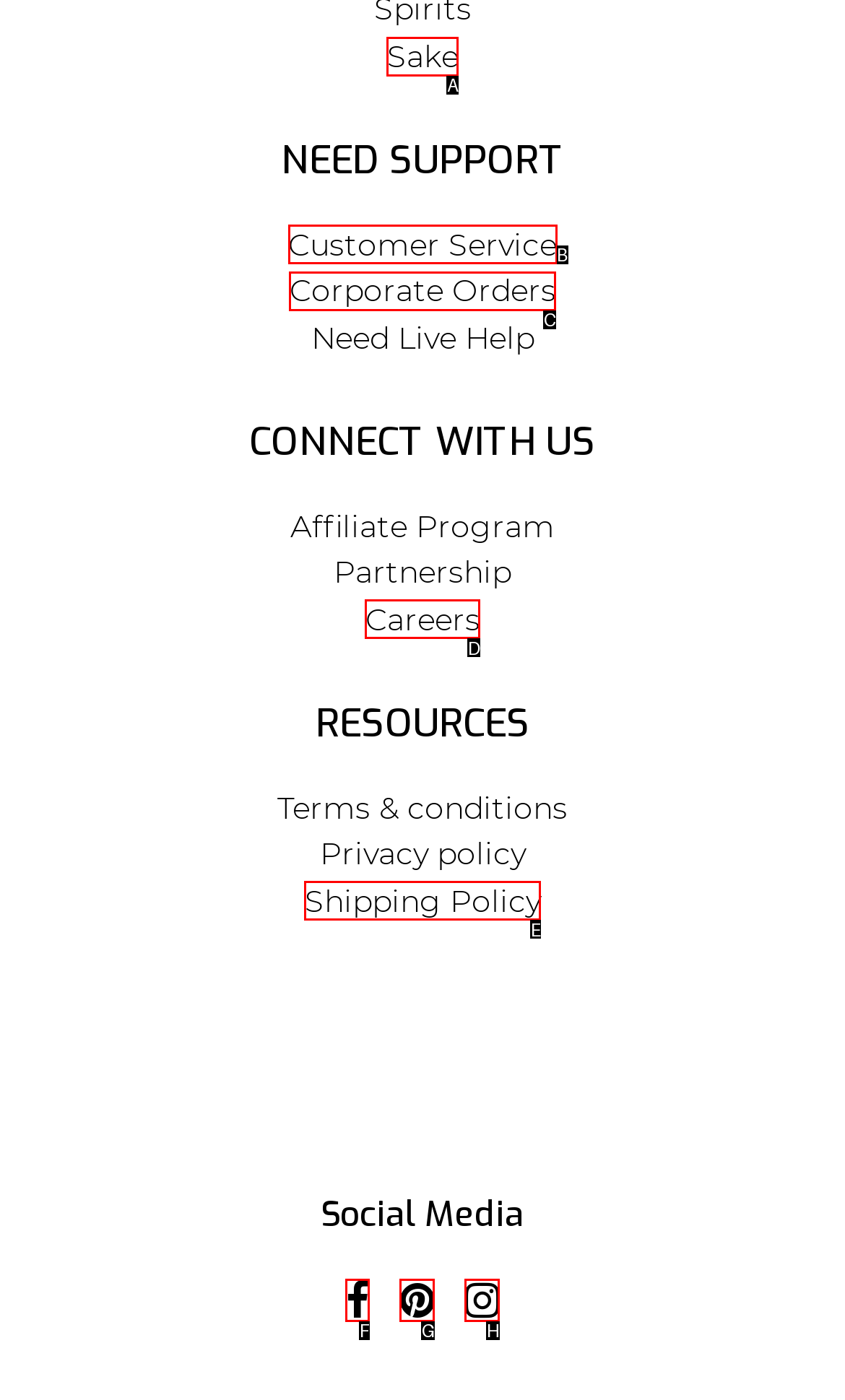Identify the correct letter of the UI element to click for this task: Learn about corporate orders
Respond with the letter from the listed options.

C